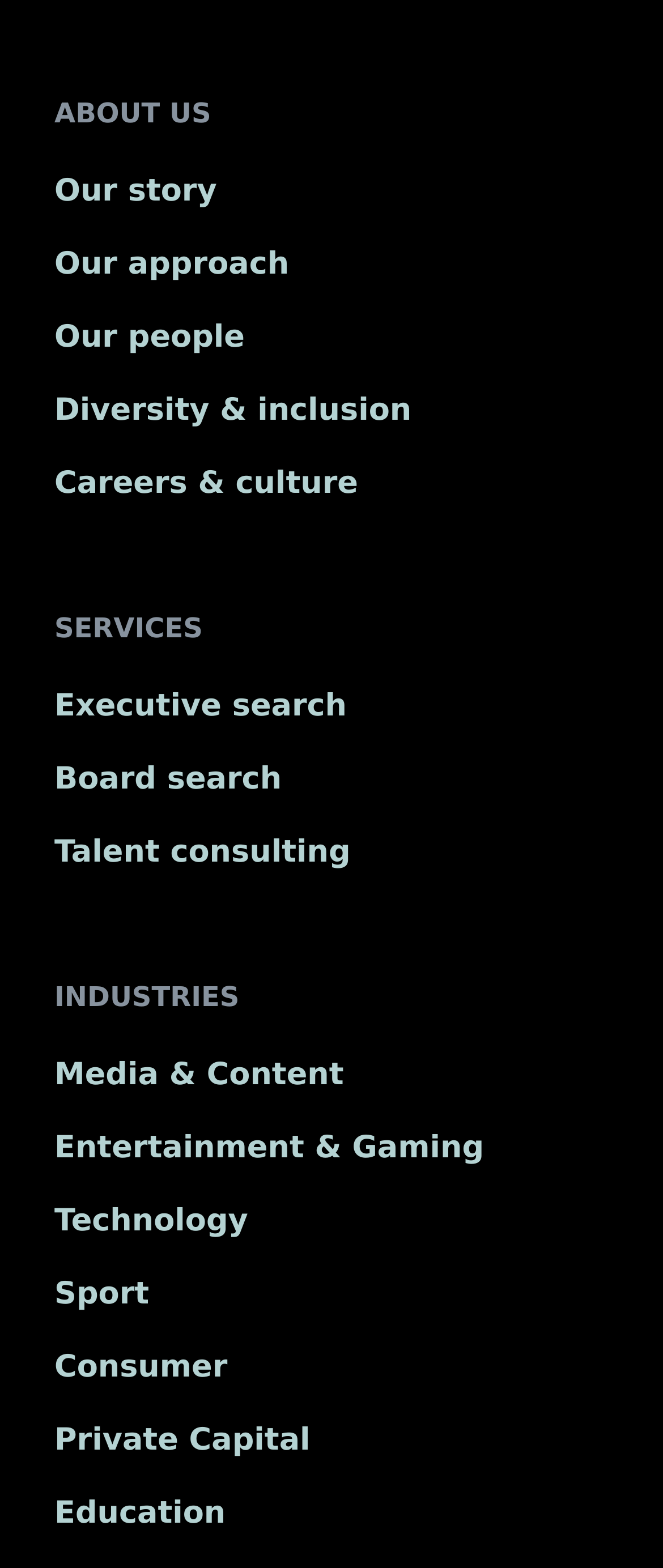Identify the bounding box coordinates for the region of the element that should be clicked to carry out the instruction: "Explore executive search services". The bounding box coordinates should be four float numbers between 0 and 1, i.e., [left, top, right, bottom].

[0.082, 0.439, 0.523, 0.462]